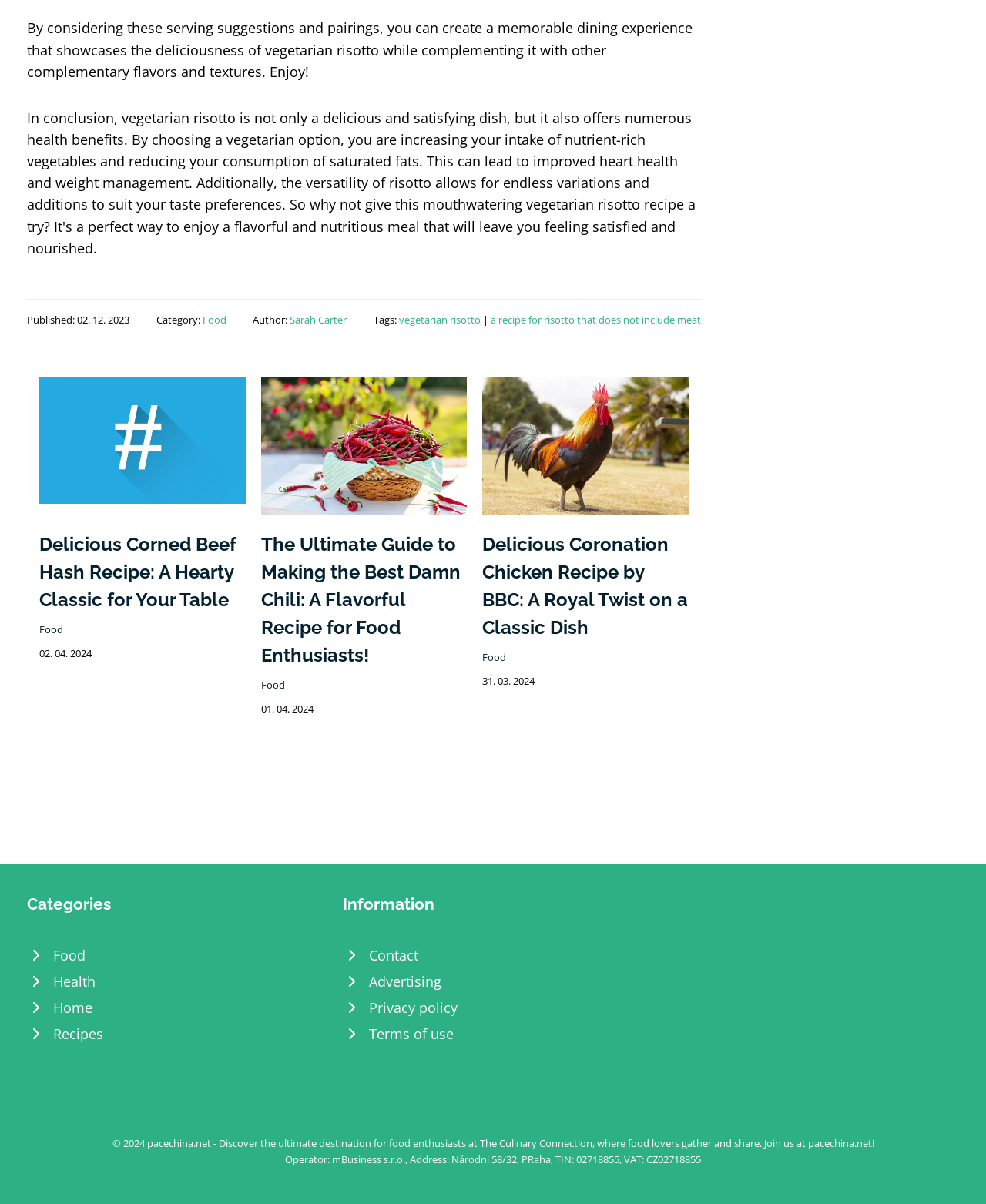Please identify the bounding box coordinates of the element that needs to be clicked to execute the following command: "Click on the 'Food' category". Provide the bounding box using four float numbers between 0 and 1, formatted as [left, top, right, bottom].

[0.027, 0.782, 0.332, 0.804]